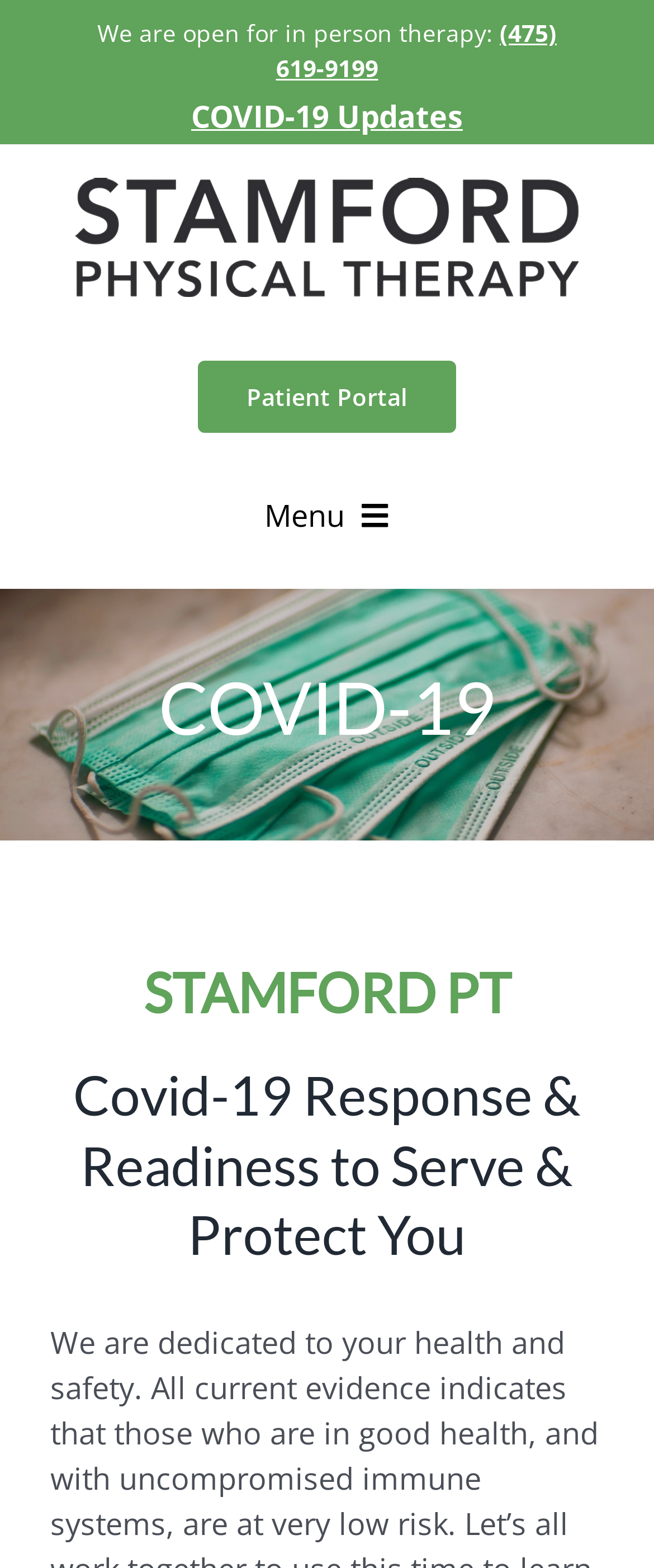Determine the bounding box coordinates of the section to be clicked to follow the instruction: "Call the phone number". The coordinates should be given as four float numbers between 0 and 1, formatted as [left, top, right, bottom].

[0.422, 0.011, 0.851, 0.053]